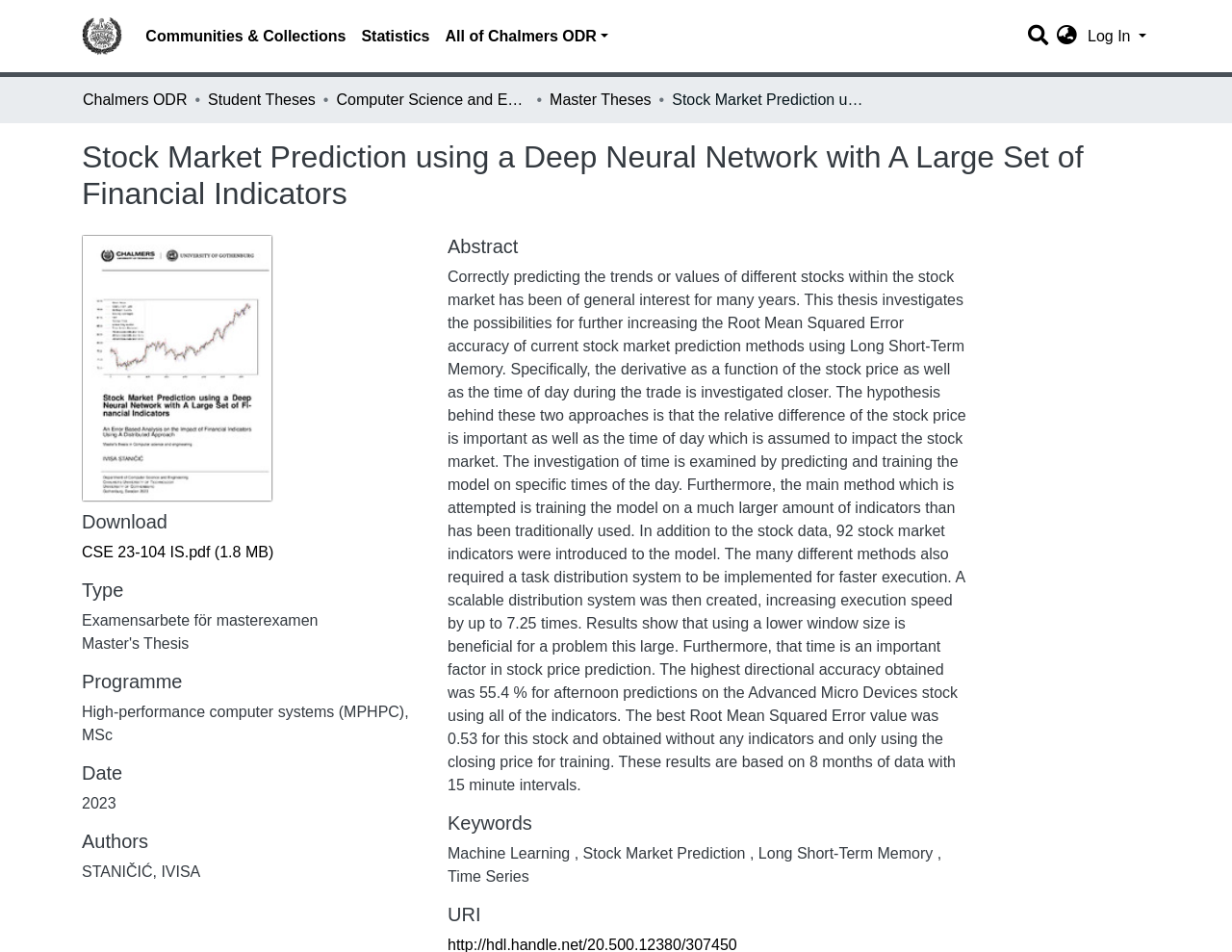Show me the bounding box coordinates of the clickable region to achieve the task as per the instruction: "Like the post".

None